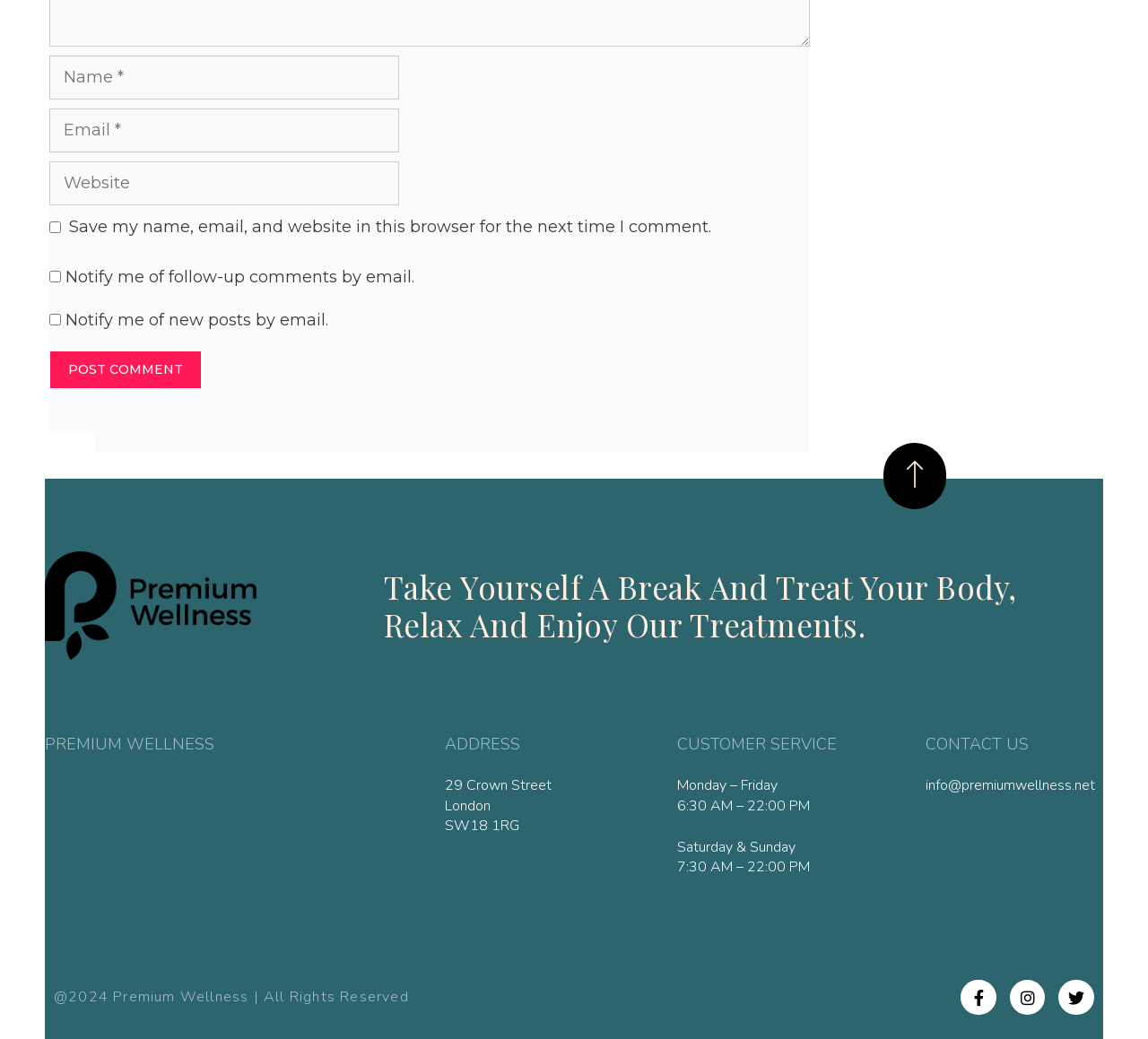Answer the question below in one word or phrase:
What is the company name?

Premium Wellness